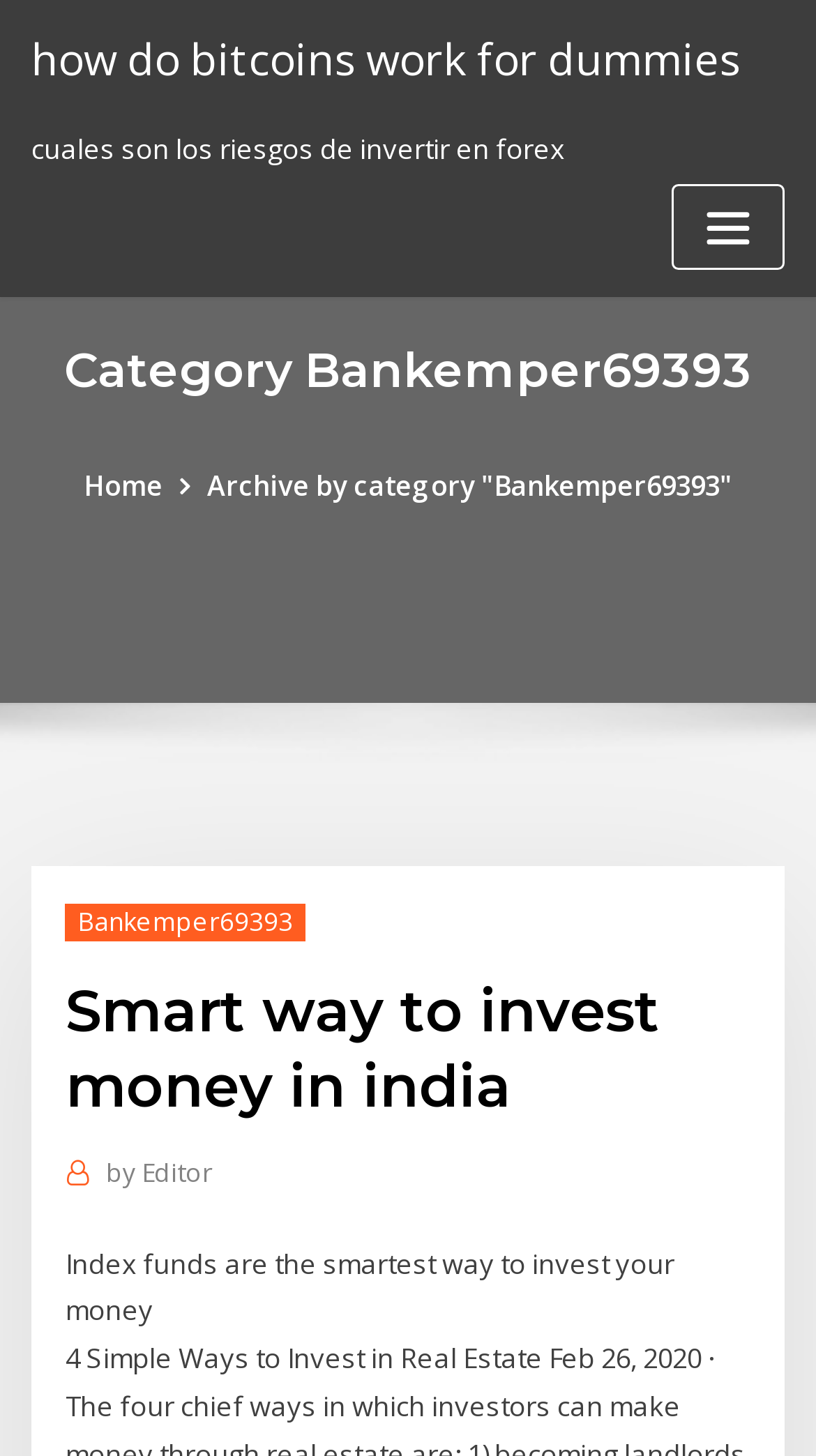Reply to the question with a single word or phrase:
What is the language of the foreign text?

Spanish